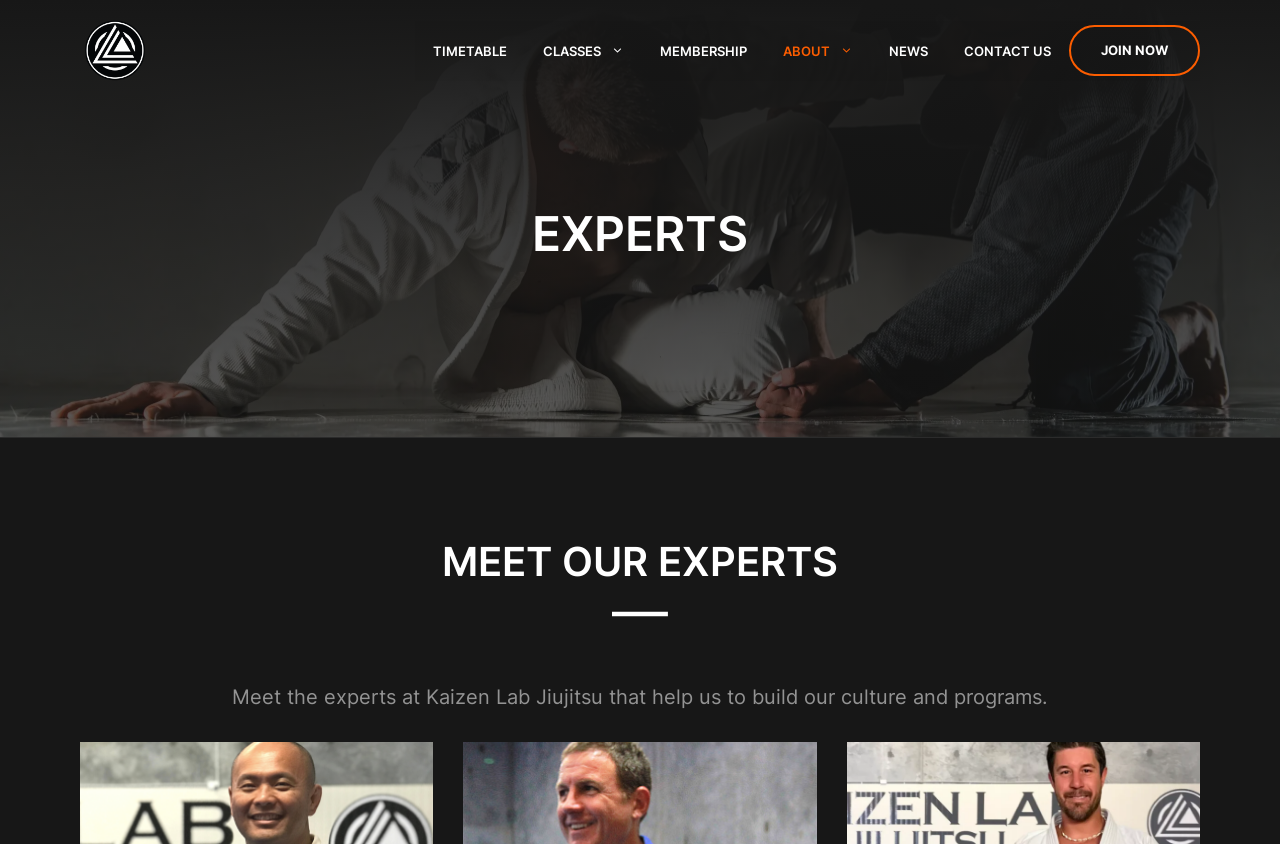Please reply to the following question using a single word or phrase: 
What is the position of the image on the webpage?

Below the experts heading